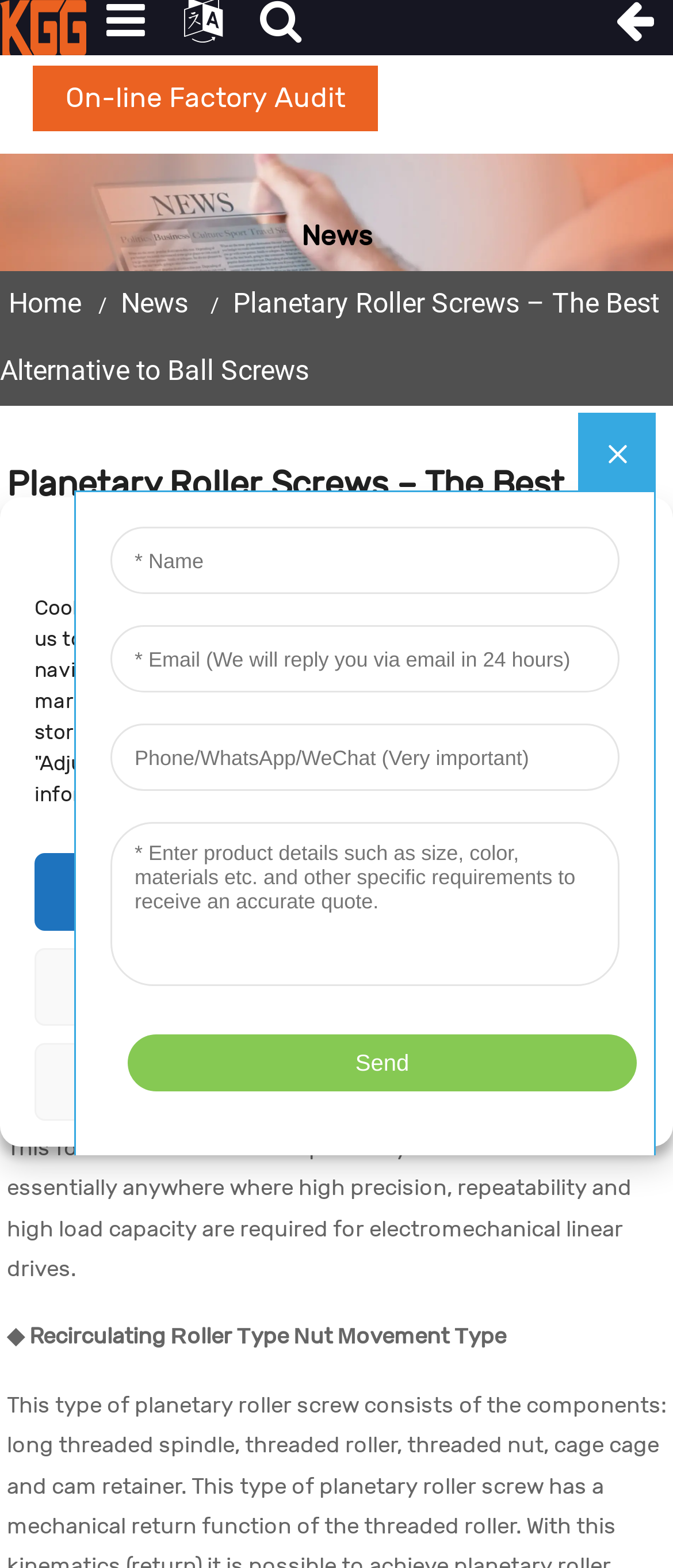What is the main topic of this webpage?
Relying on the image, give a concise answer in one word or a brief phrase.

Planetary Roller Screws